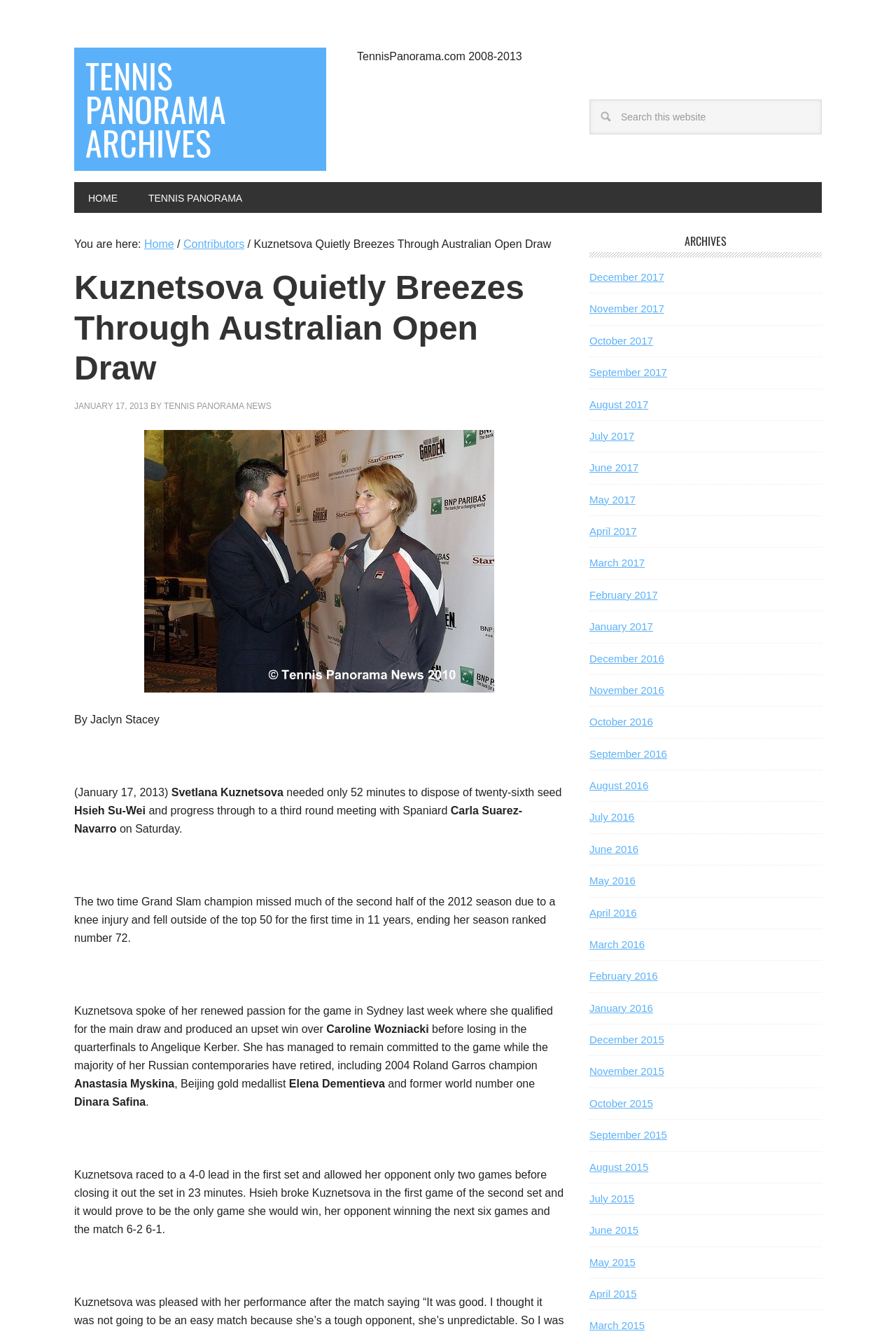Identify the bounding box coordinates of the specific part of the webpage to click to complete this instruction: "Search for contributors".

[0.205, 0.178, 0.273, 0.187]